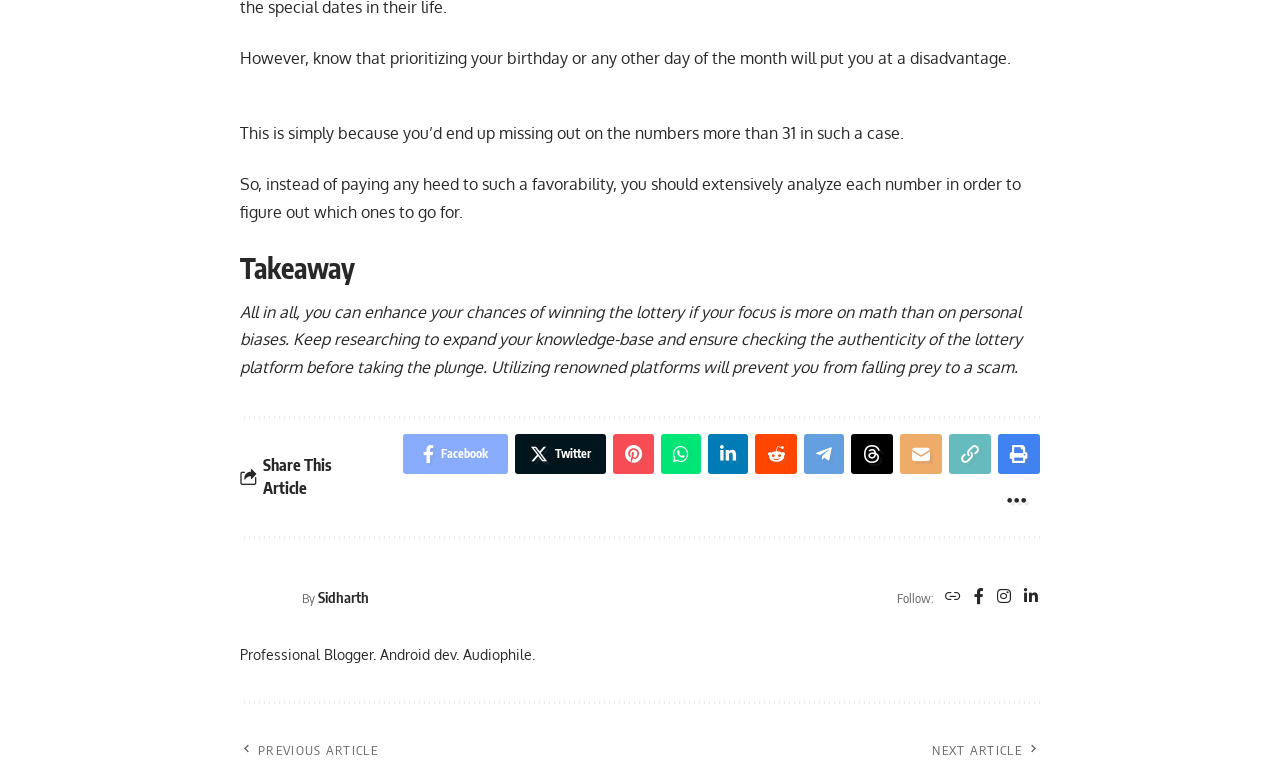Determine the coordinates of the bounding box for the clickable area needed to execute this instruction: "Read more about the author".

[0.248, 0.759, 0.288, 0.782]